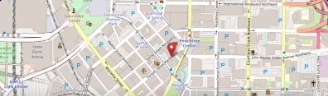Create a detailed narrative that captures the essence of the image.

The image displays a detailed map highlighting a specific location in Atlanta, Georgia. The marked area is outlined with streets and nearby points of interest. Prominently featured is a red pin indicating the precise location of Congresswoman Nikema Williams' office, situated at 100 Peachtree Street Northwest, Suite 1920, Atlanta, GA 30303. The map provides an overview of the surrounding streets and public parking areas, making it easier for visitors to navigate to the office. In addition to the office location, the provided contact number is (404) 659-0116, along with a fax number for convenience. This visual guide serves to assist constituents and visitors in finding the Congresswoman’s office efficiently.